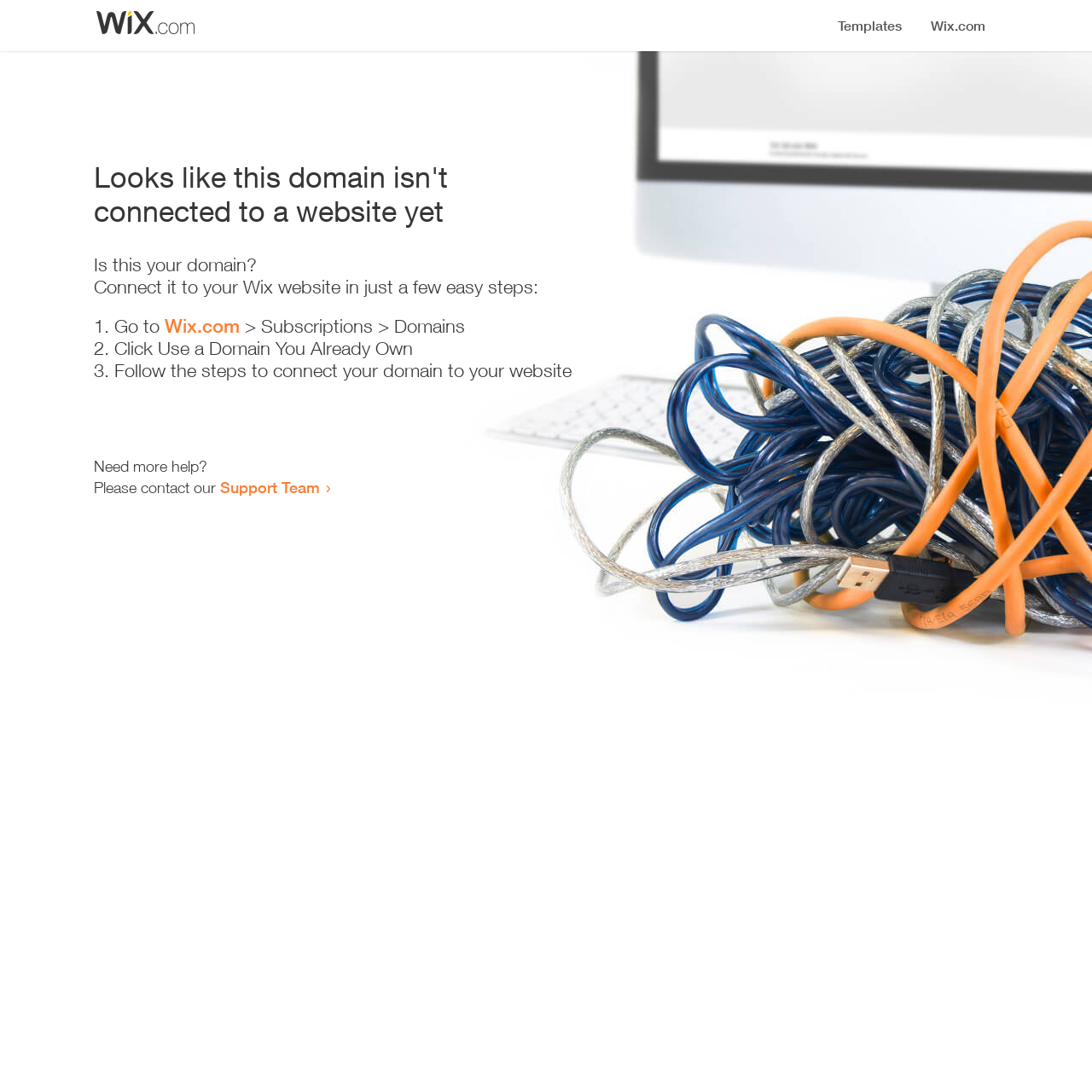What is the first step to connect the domain?
Please answer the question with as much detail and depth as you can.

The webpage provides a list of steps to connect the domain, and the first step is indicated by the list marker '1.' and the static text 'Go to' followed by a link to 'Wix.com', indicating that the first step is to go to Wix.com.